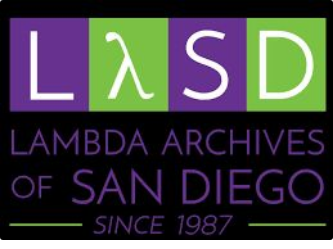Provide an in-depth description of all elements within the image.

The image features the logo of the Lambda Archives of San Diego (LASD), prominently displaying the acronym "LASD" in a modern, stylized font. The design incorporates shades of purple and green, symbolizing diversity and inclusivity. Beneath the acronym, the full name—"Lambda Archives of San Diego"—is presented in bold letters, along with the statement "Since 1987," indicating the organization’s long-standing commitment to preserving the history of LGBTQ+ communities. Established to collect, preserve, and share the narratives of lesbian, gay, bisexual, transgender, and queer individuals in San Diego and surrounding areas, the archives serve as an important cultural resource.